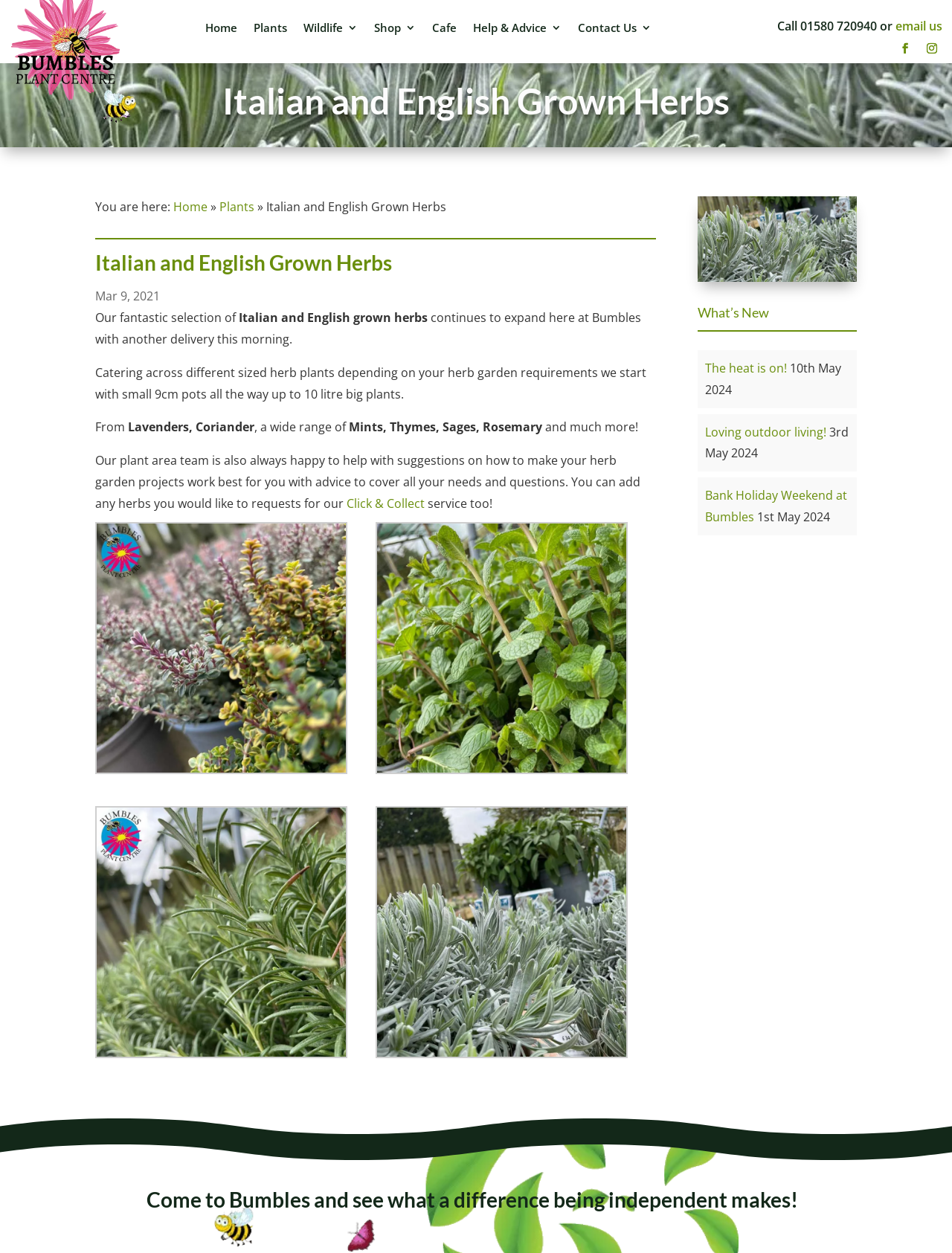Find the bounding box coordinates of the area that needs to be clicked in order to achieve the following instruction: "View Thyme herb varieties now at Bumbles March 2021". The coordinates should be specified as four float numbers between 0 and 1, i.e., [left, top, right, bottom].

[0.1, 0.416, 0.365, 0.623]